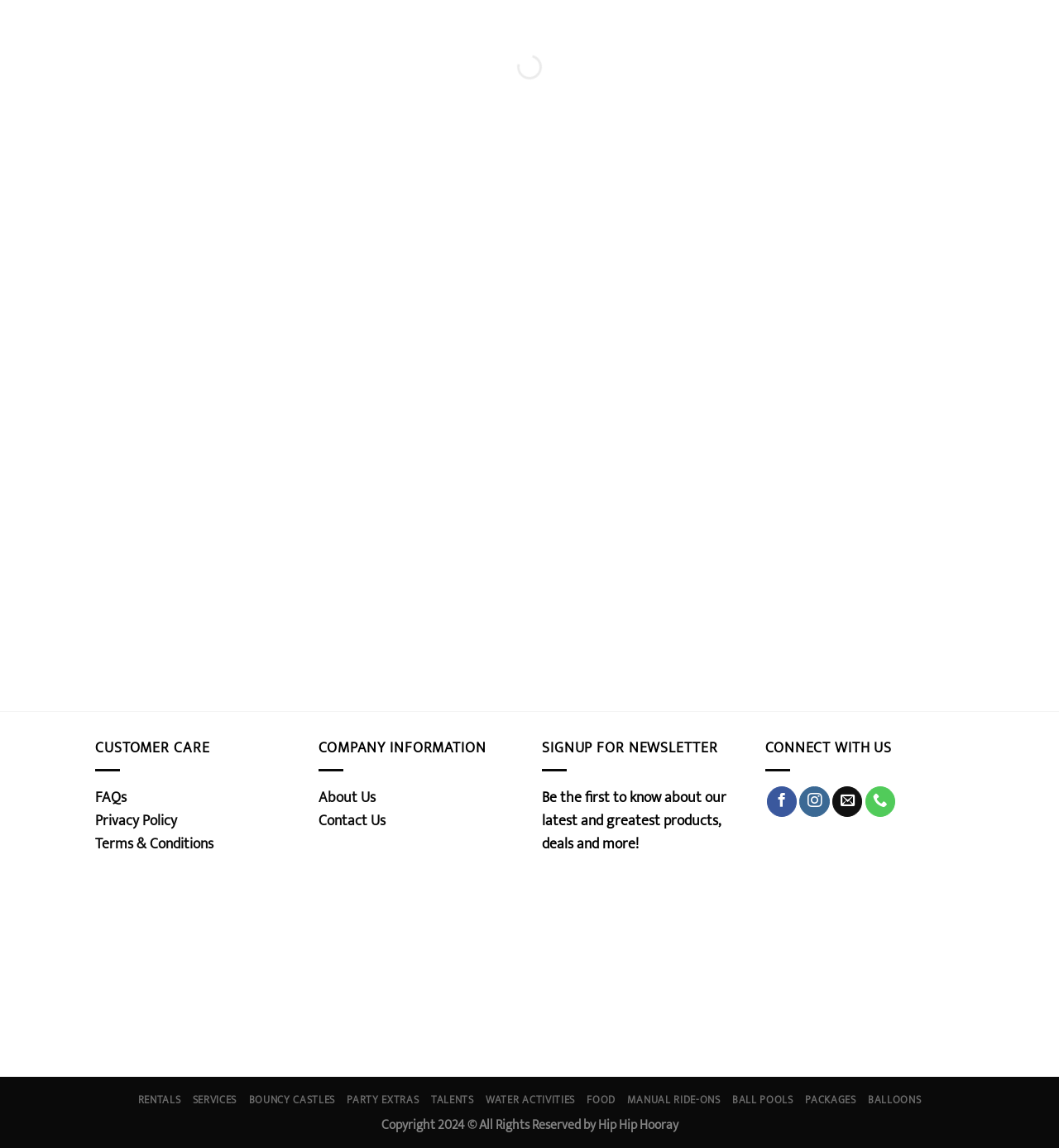Please find the bounding box coordinates for the clickable element needed to perform this instruction: "Read about company information".

[0.301, 0.641, 0.459, 0.662]